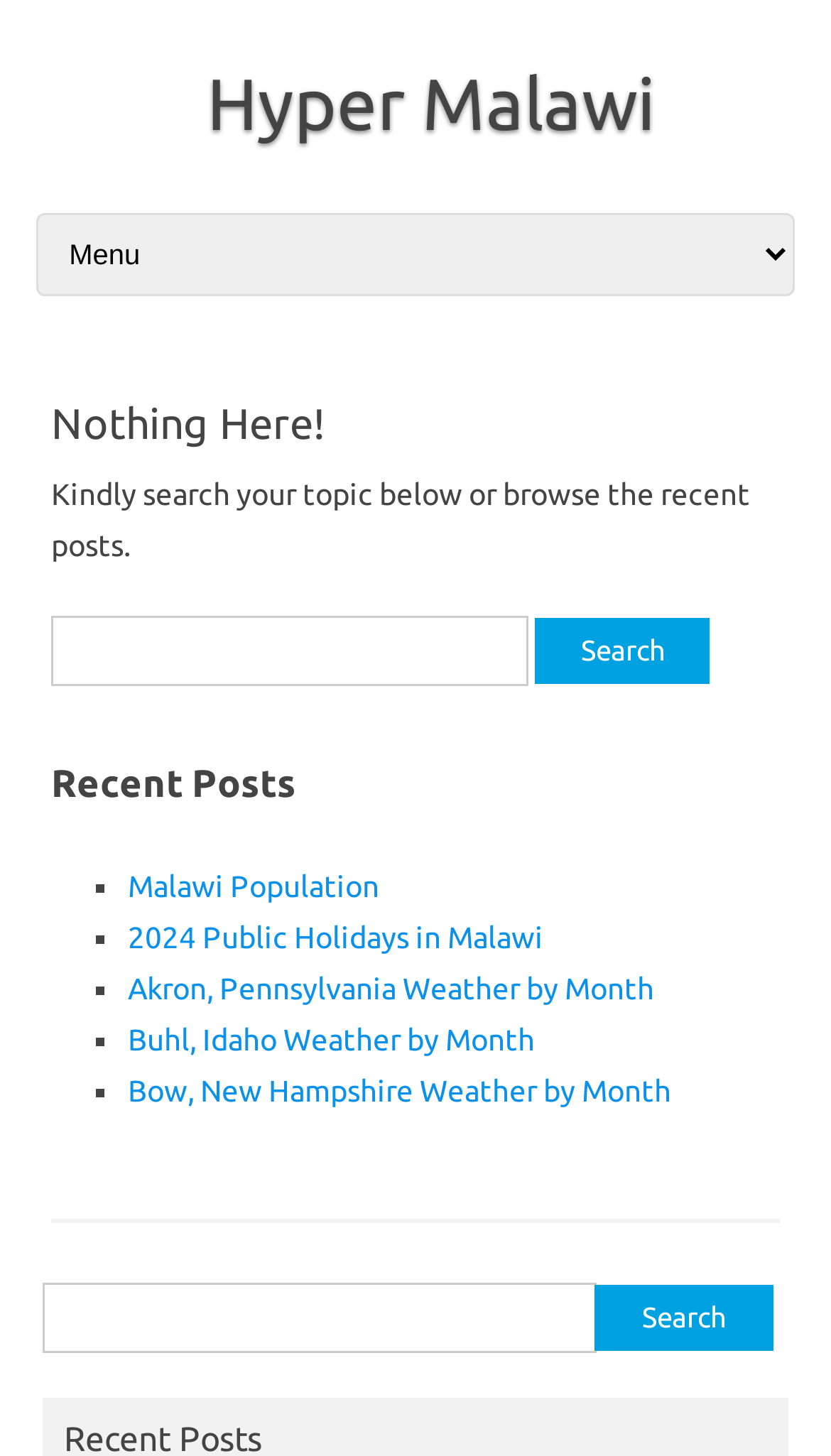Identify the bounding box coordinates of the region that should be clicked to execute the following instruction: "View Recipes".

None